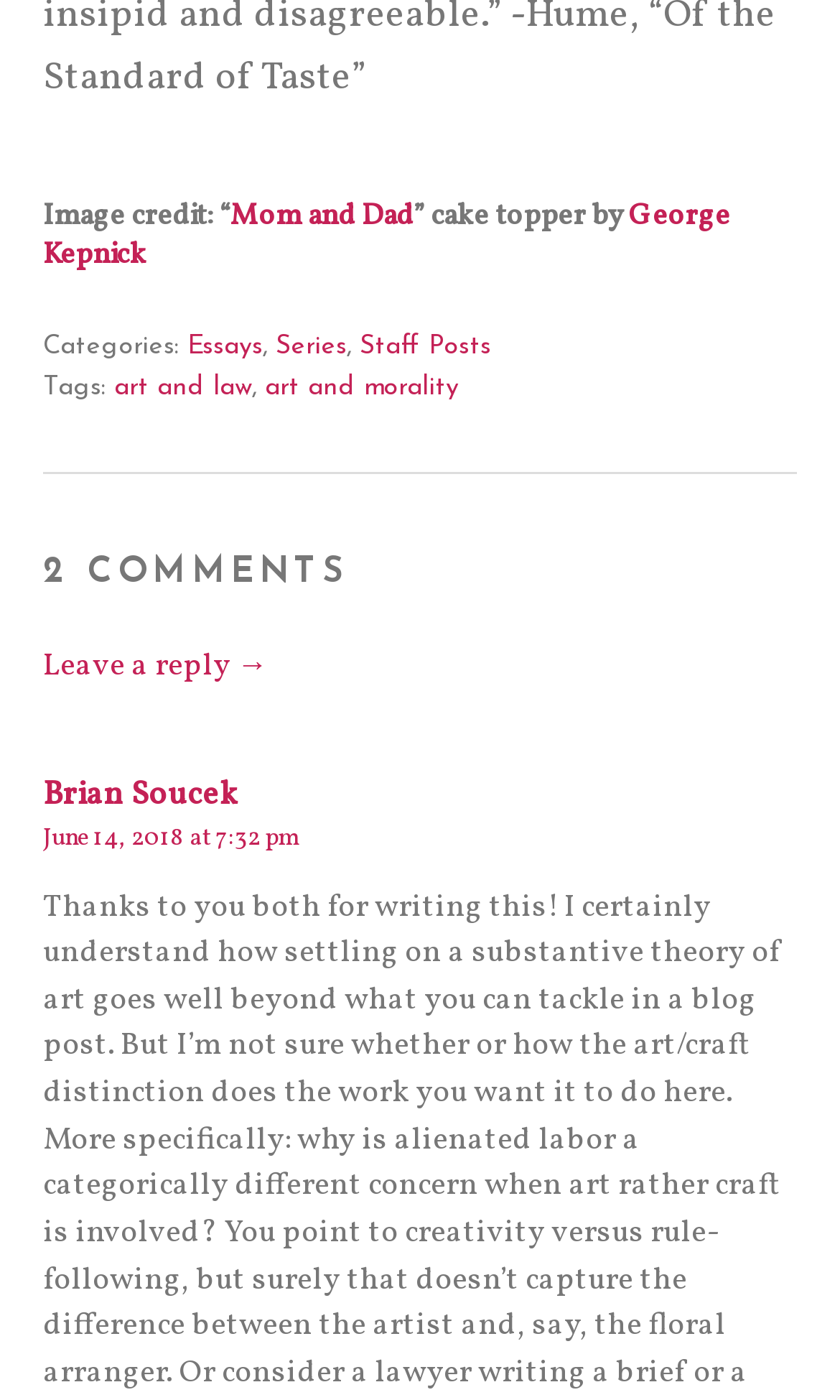What is the name of the person who left a comment?
Answer the question with a thorough and detailed explanation.

The name of the person who left a comment is mentioned as 'Brian Soucek' in the comment section of the webpage.